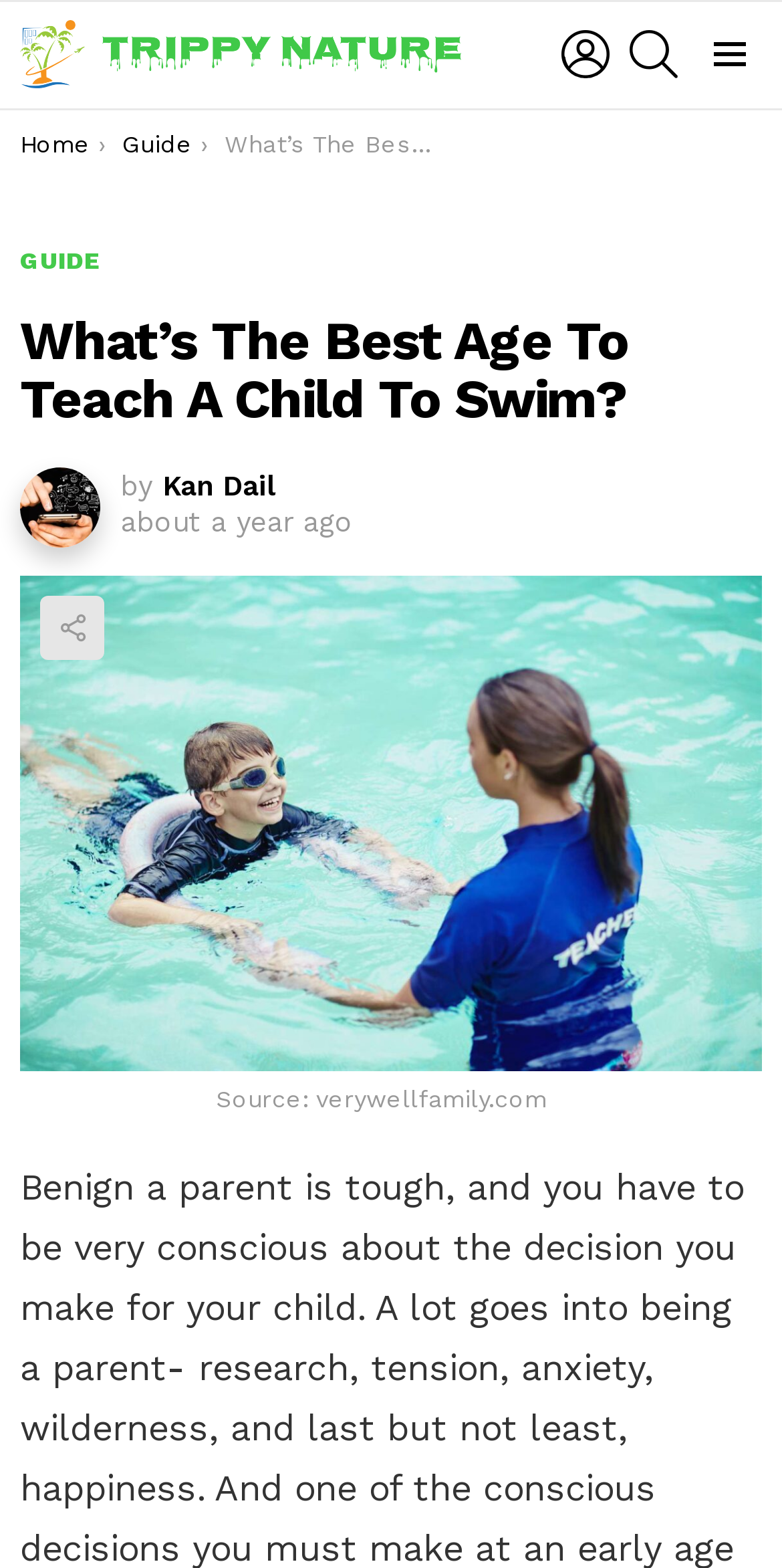Extract the bounding box coordinates of the UI element described: "Menu". Provide the coordinates in the format [left, top, right, bottom] with values ranging from 0 to 1.

[0.892, 0.019, 0.974, 0.05]